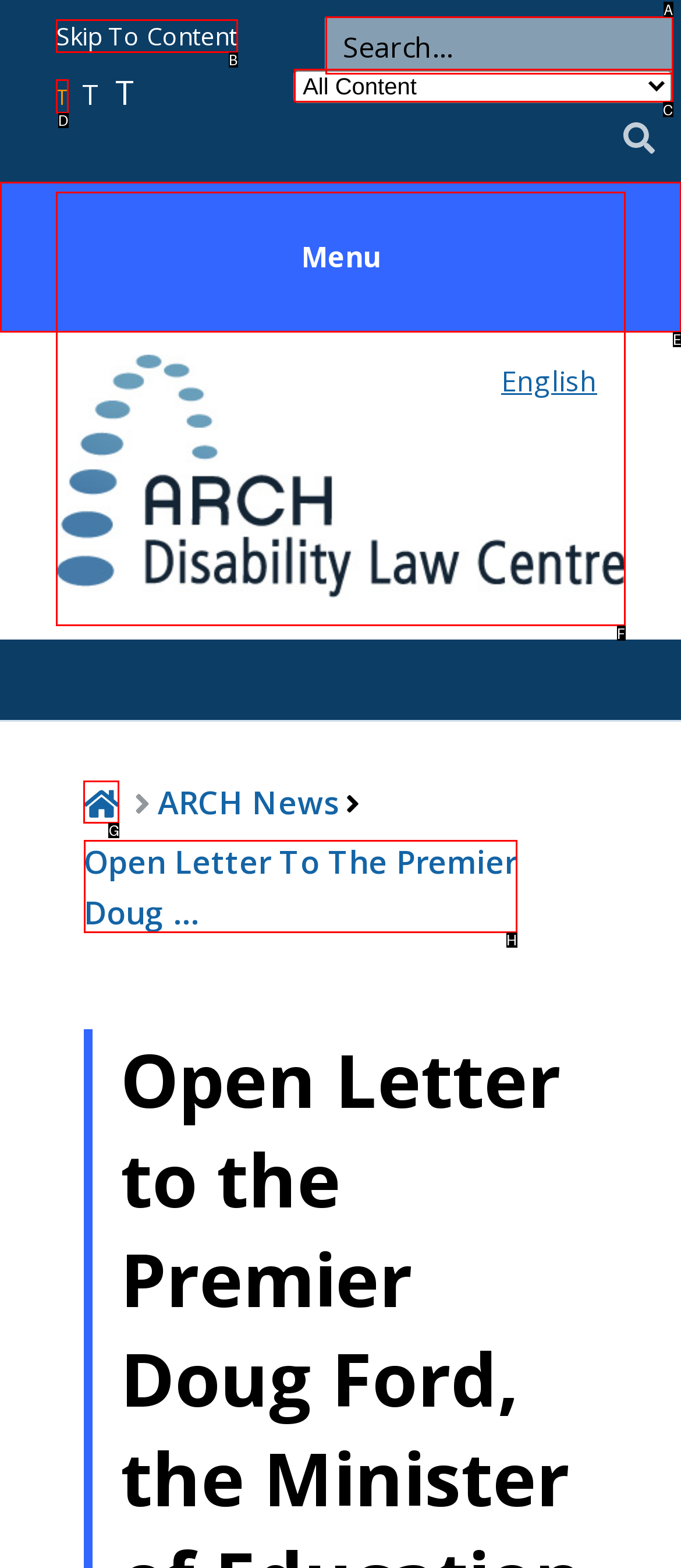Pick the right letter to click to achieve the task: Go to the Home page
Answer with the letter of the correct option directly.

G